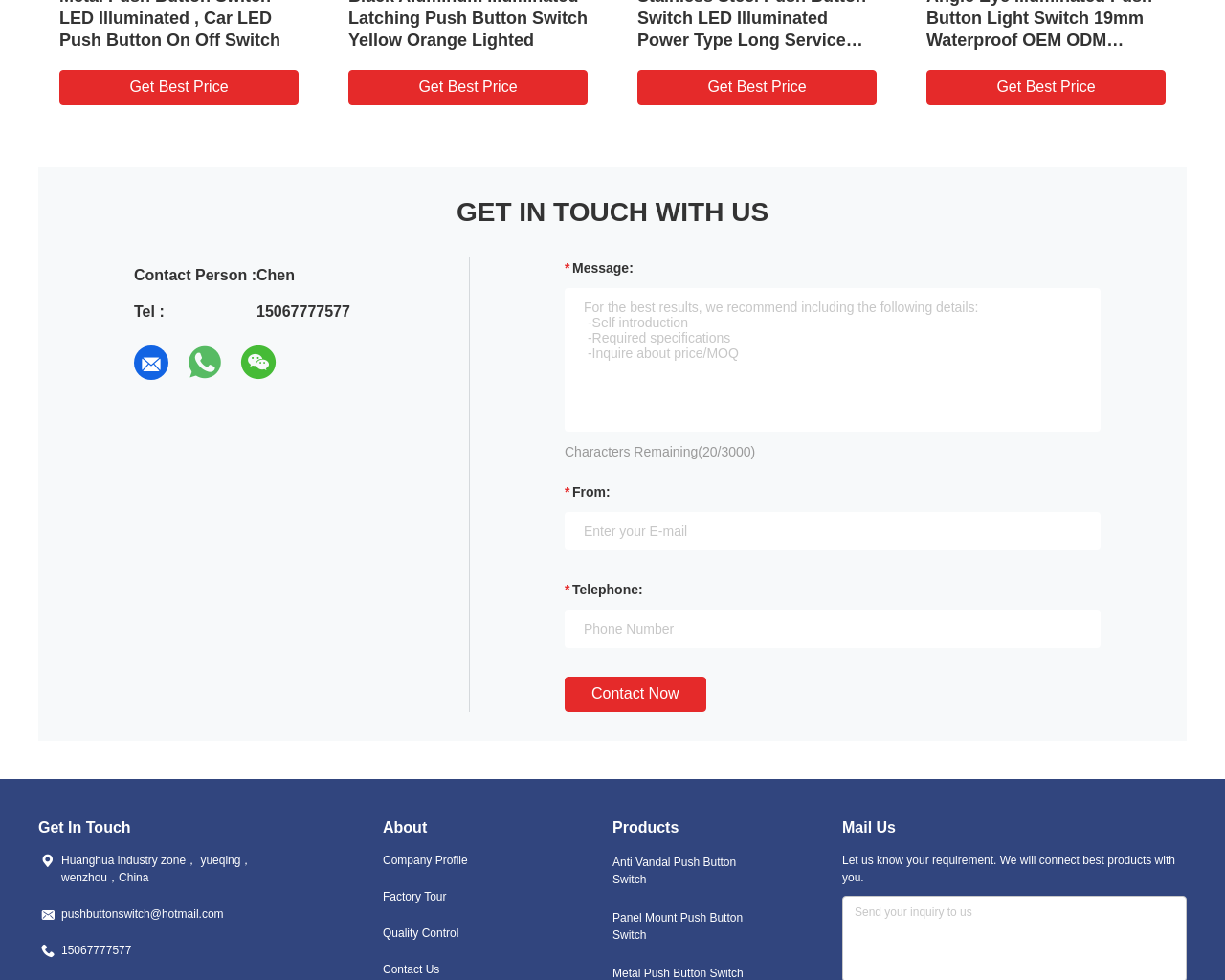Respond to the question below with a single word or phrase: What is the company's location?

Huanghua industry zone， yueqing，wenzhou，China